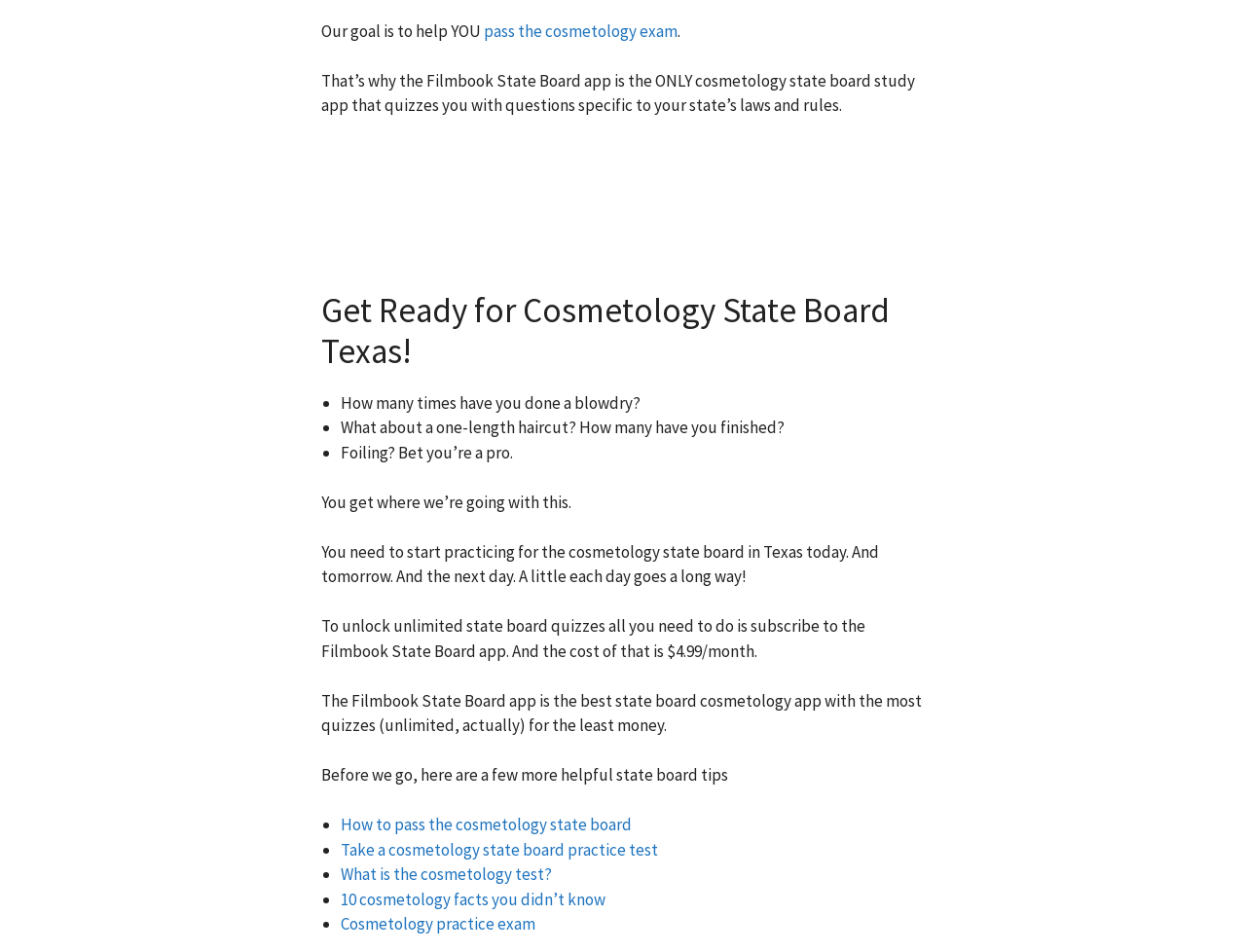What is the focus of the Filmbook State Board app in terms of state laws and rules?
Answer the question with as much detail as you can, using the image as a reference.

The Filmbook State Board app is focused on providing quizzes and practice tests specific to the user's state laws and rules, as mentioned in the StaticText element with ID 311, 'That’s why the Filmbook State Board app is the ONLY cosmetology state board study app that quizzes you with questions specific to your state’s laws and rules'.